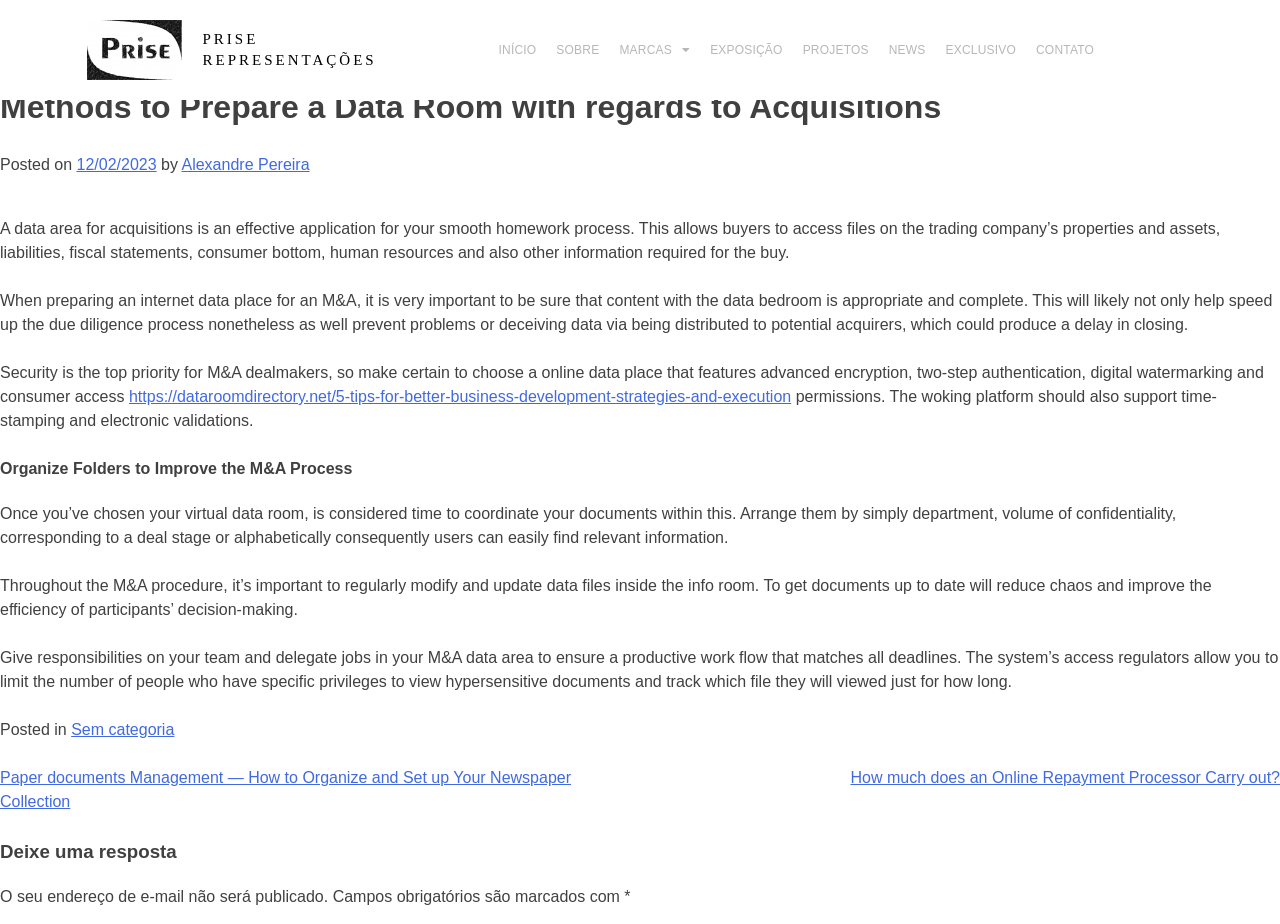Using the given element description, provide the bounding box coordinates (top-left x, top-left y, bottom-right x, bottom-right y) for the corresponding UI element in the screenshot: parent_node: Search for: value="Search"

None